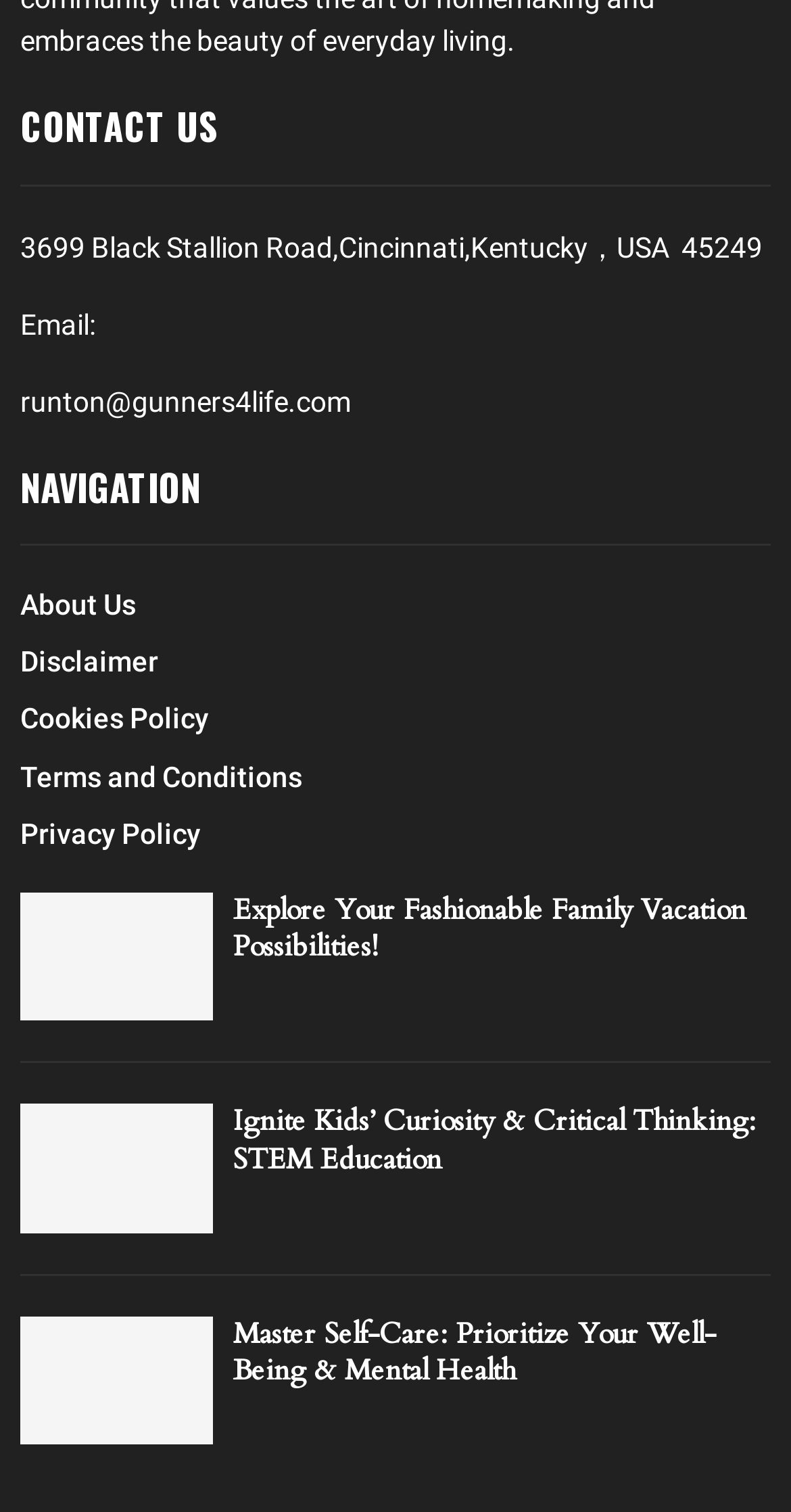Provide a brief response to the question below using a single word or phrase: 
What is the title of the first article?

Explore Your Fashionable Family Vacation Possibilities!